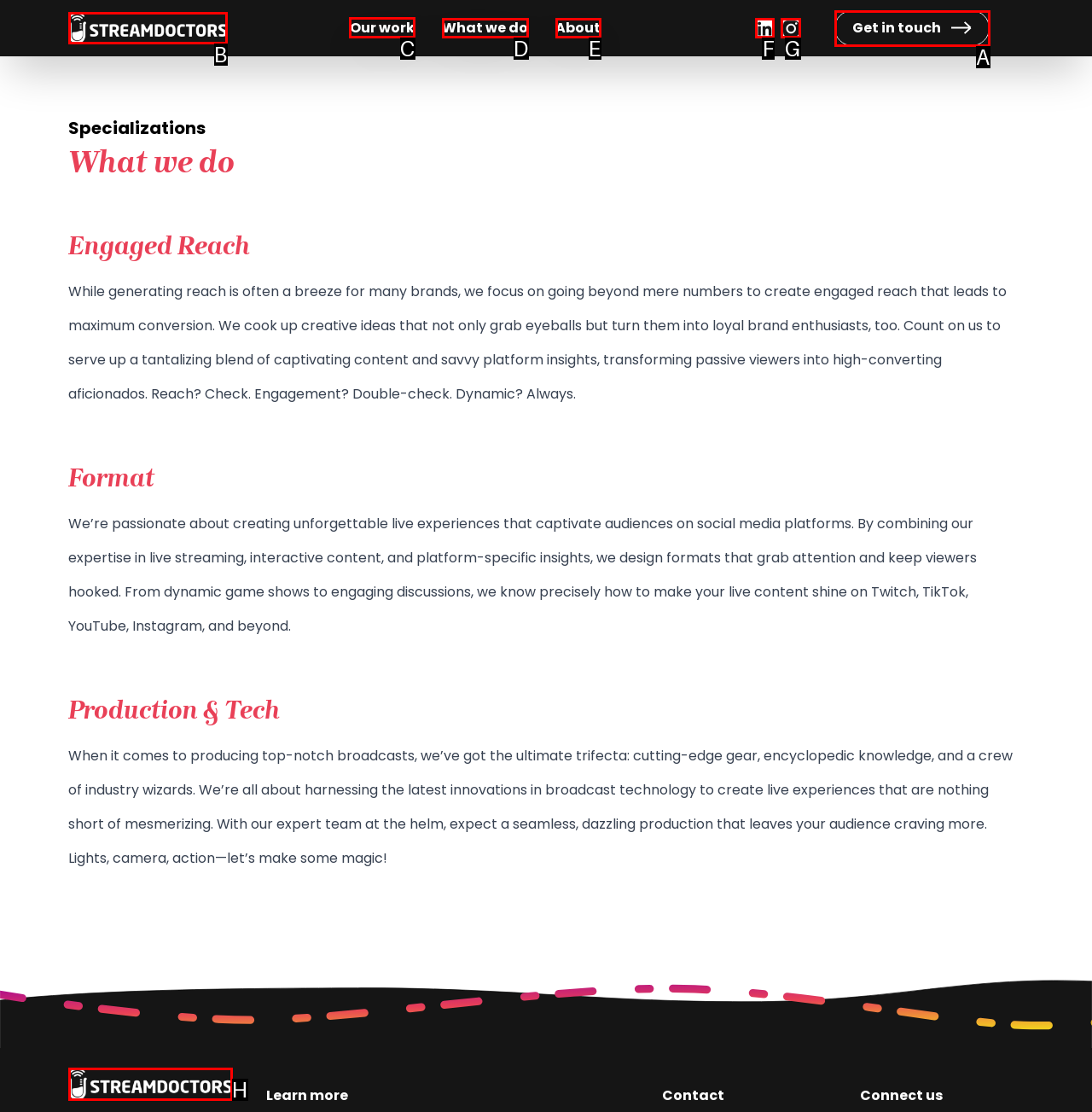Identify the letter of the option to click in order to View the Our work page. Answer with the letter directly.

C